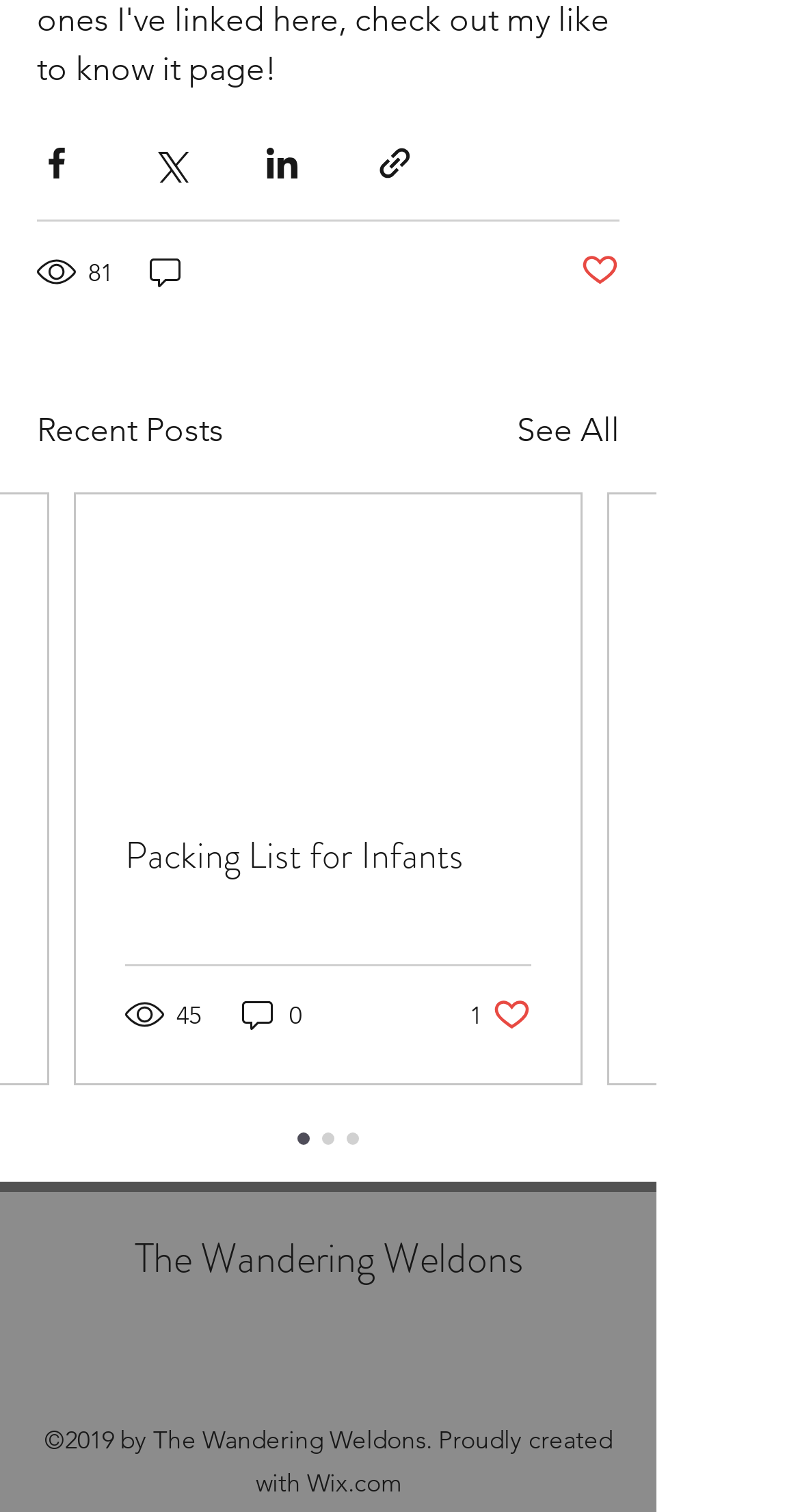How many comments does the first post have?
Answer with a single word or phrase, using the screenshot for reference.

0 comments